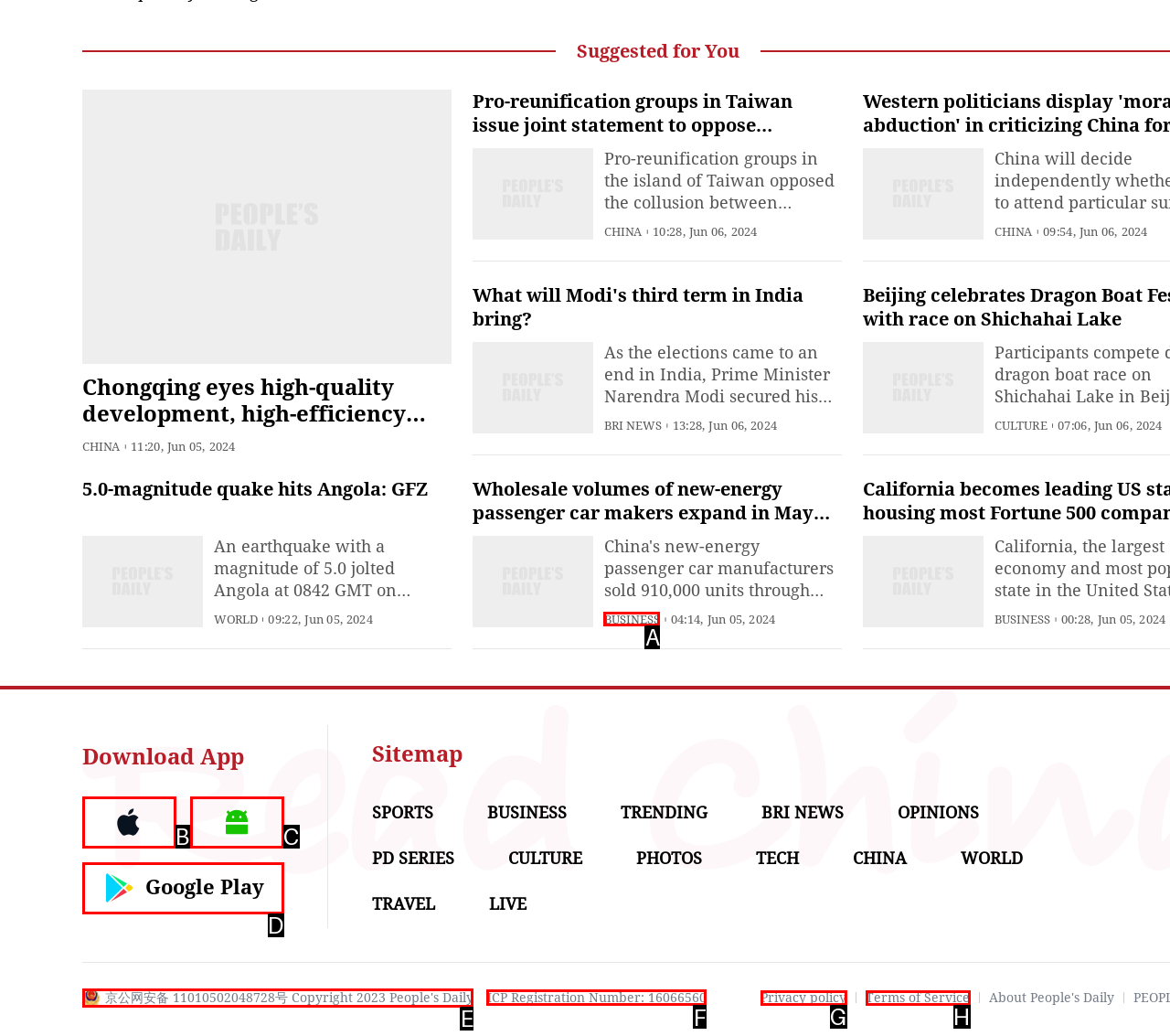Choose the letter of the option you need to click to Check the latest news in the BUSINESS section. Answer with the letter only.

A